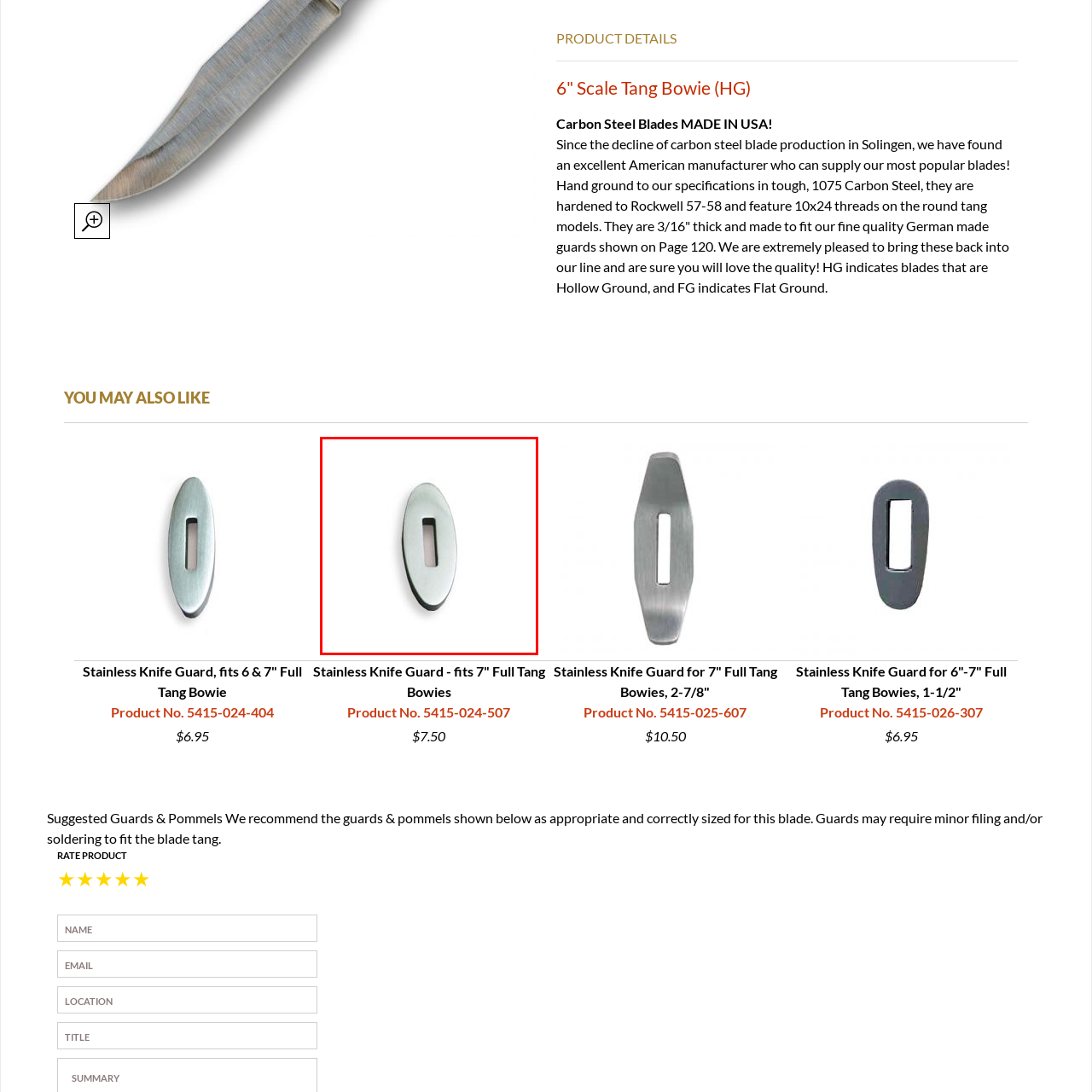Provide a detailed account of the visual content within the red-outlined section of the image.

The image showcases a stainless knife guard designed for a 7" Full Tang Bowie knife. This sleek and functional accessory is crafted to ensure optimal blade protection while maintaining a streamlined aesthetic. The guard features an oval shape with a central cutout, allowing it to fit securely over the knife tang. Notably, this product is part of a selection of recommended guards and pommels tailored for Bowie knives, ensuring compatibility and quality craftsmanship. Priced at $7.50, it is an excellent choice for knife enthusiasts seeking to enhance their blade’s longevity and performance.